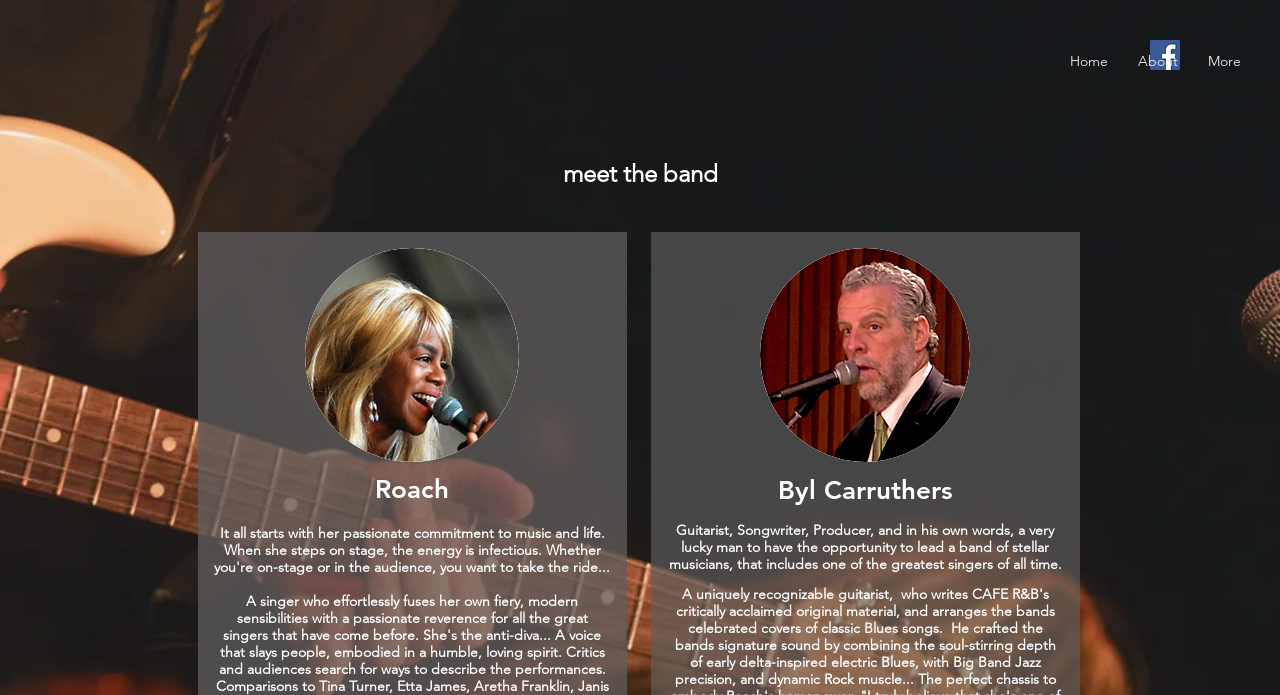Use a single word or phrase to respond to the question:
What is the caption of the image 'Screen Shot 2019-05-11 at 7.28.31 AM_edited'?

Roach is the force of nature